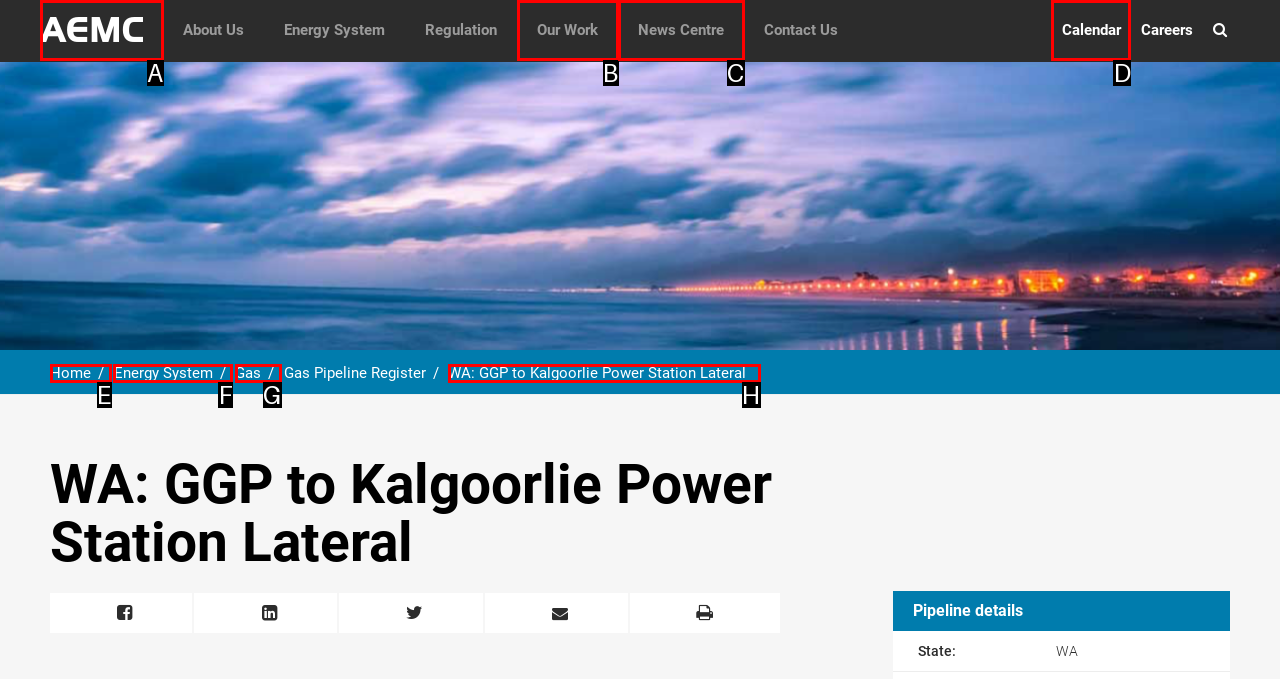Determine which HTML element best fits the description: Calendar
Answer directly with the letter of the matching option from the available choices.

D